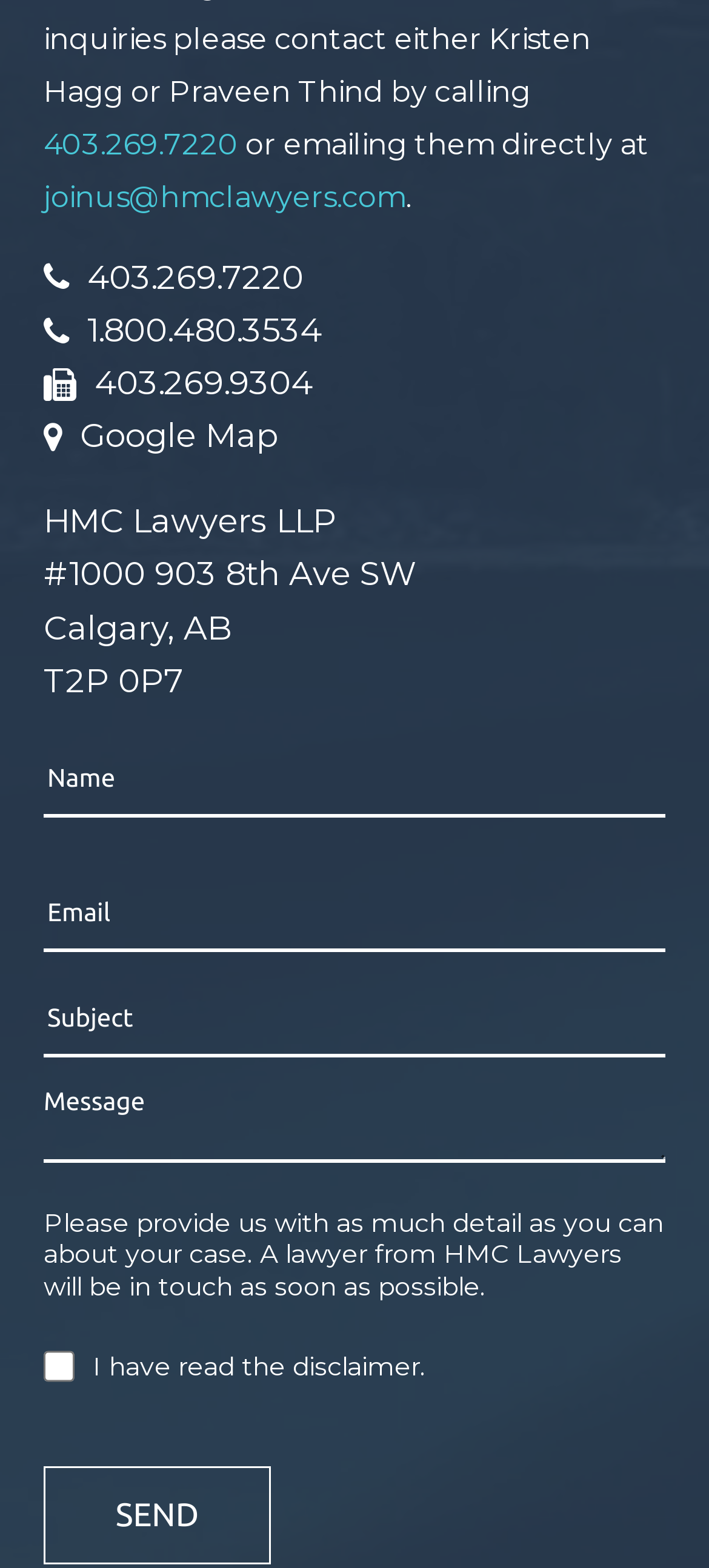Please identify the bounding box coordinates of the clickable element to fulfill the following instruction: "Enter your name". The coordinates should be four float numbers between 0 and 1, i.e., [left, top, right, bottom].

[0.062, 0.473, 0.938, 0.521]